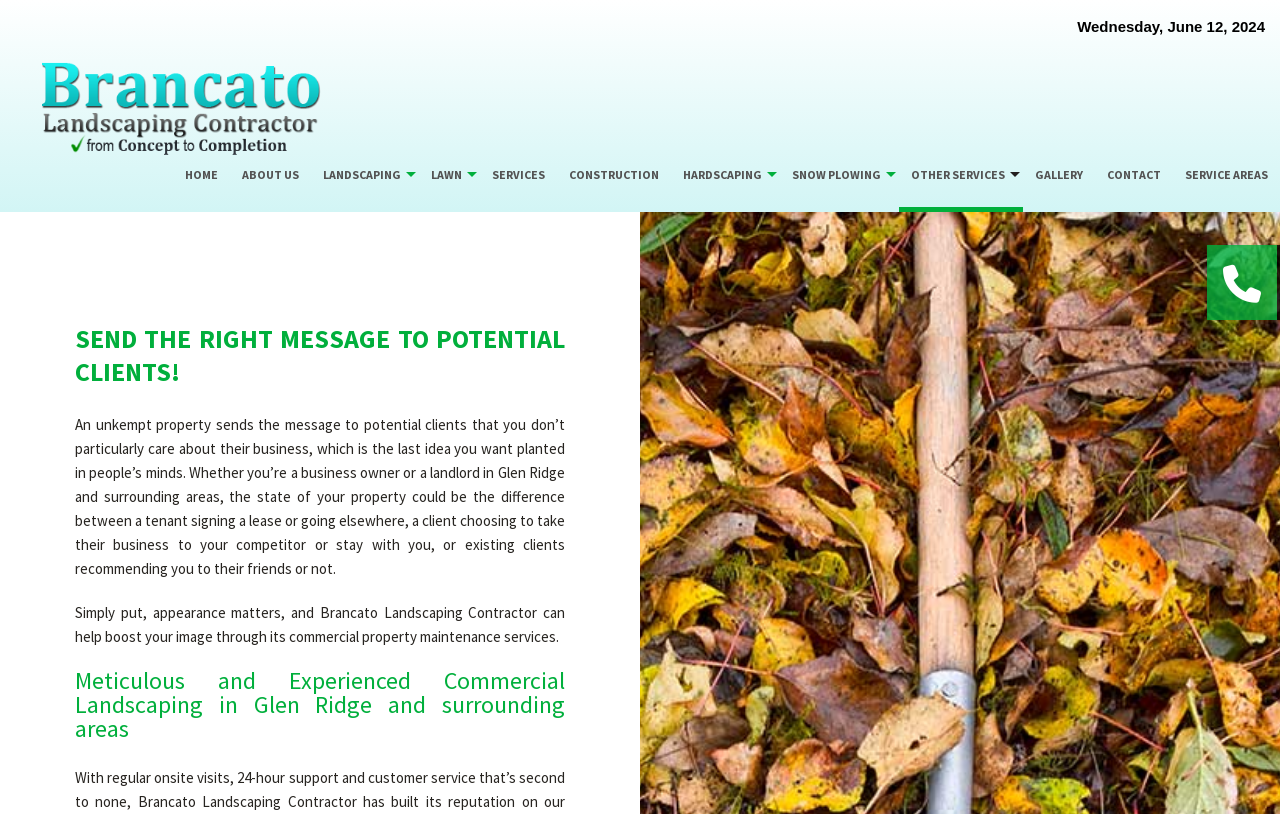Please find the bounding box coordinates of the element that you should click to achieve the following instruction: "Contact us". The coordinates should be presented as four float numbers between 0 and 1: [left, top, right, bottom].

[0.855, 0.174, 0.916, 0.254]